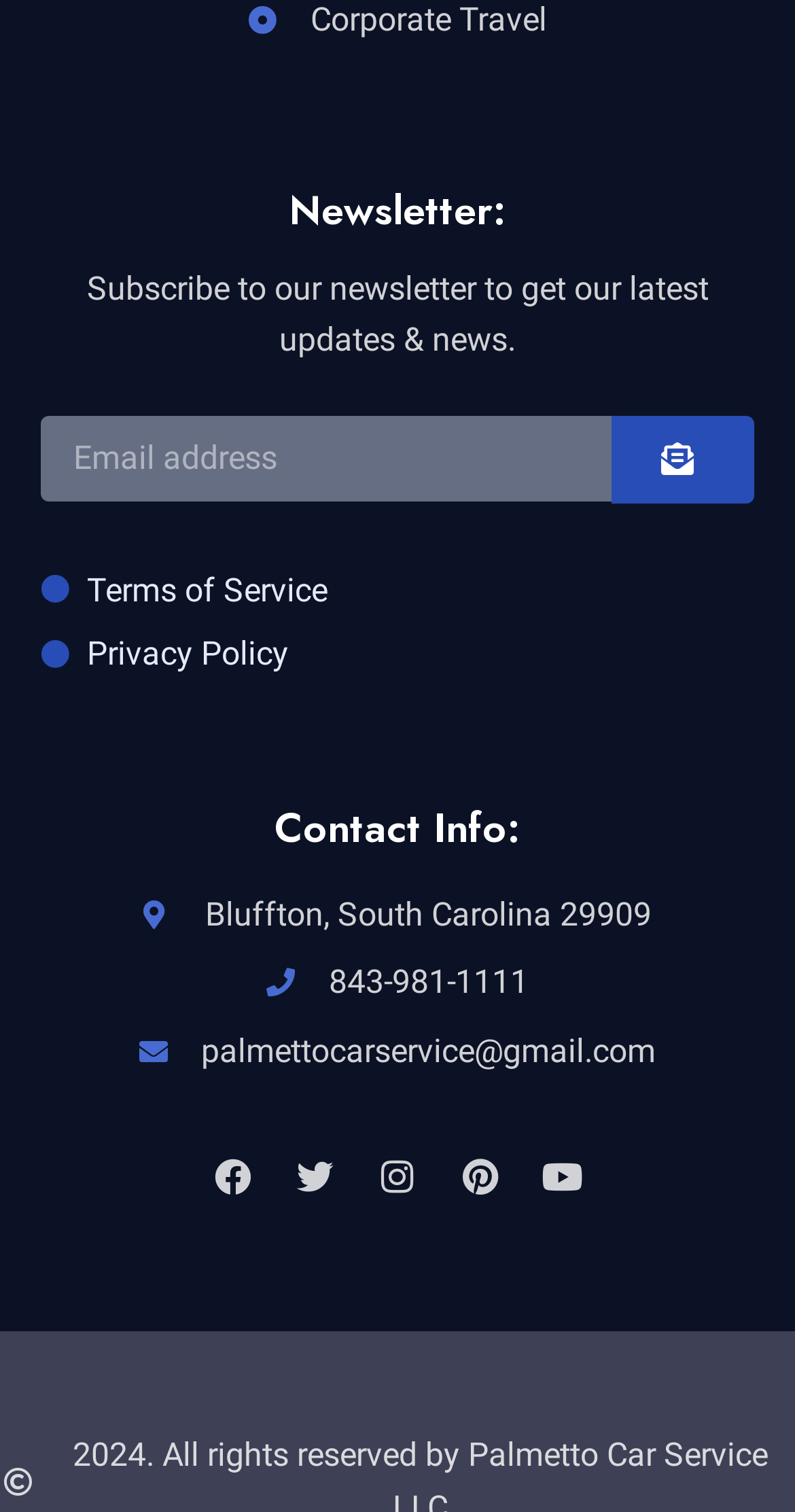How many social media links are available?
Give a detailed explanation using the information visible in the image.

The number of social media links can be counted by looking at the links with icons, which are Facebook, Twitter, Instagram, Pinterest, and Youtube, located at the bottom of the webpage.